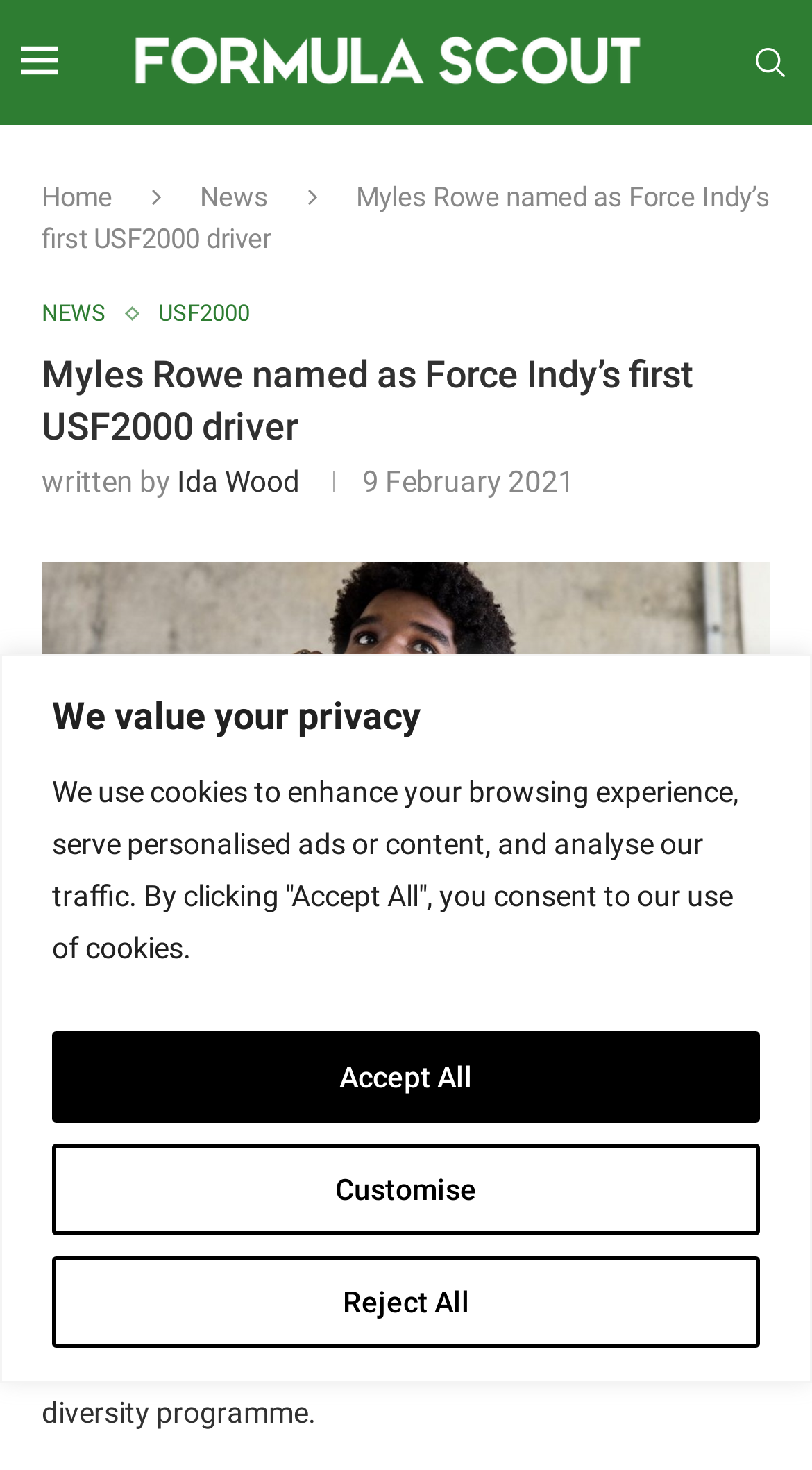What is the name of the programme that Force Indy is part of?
Look at the image and provide a detailed response to the question.

I found the answer by reading the paragraph that mentions 'IndyCar’s Race for Equality & Change diversity programme'. This suggests that Force Indy is part of this programme.